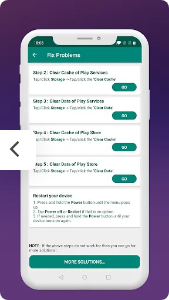List and describe all the prominent features within the image.

The image features a smartphone displaying a screen titled "Fix Problems," which outlines steps to resolve issues related to Google Play Services. Each step provides specific instructions, such as clearing the cache of Play Services and Play Store, along with buttons labeled "GO" for each action. The interface is user-friendly, featuring a sleek design with a green header and a clean layout, making it easy to follow the troubleshooting steps. At the bottom of the screen, there's a prompt suggesting more solutions, emphasizing the app's comprehensive approach to solving Play Services problems. The background has a gradient purple design, enhancing the overall aesthetic appeal of the application. This visual representation is aimed at users seeking efficient ways to fix their Android issues.